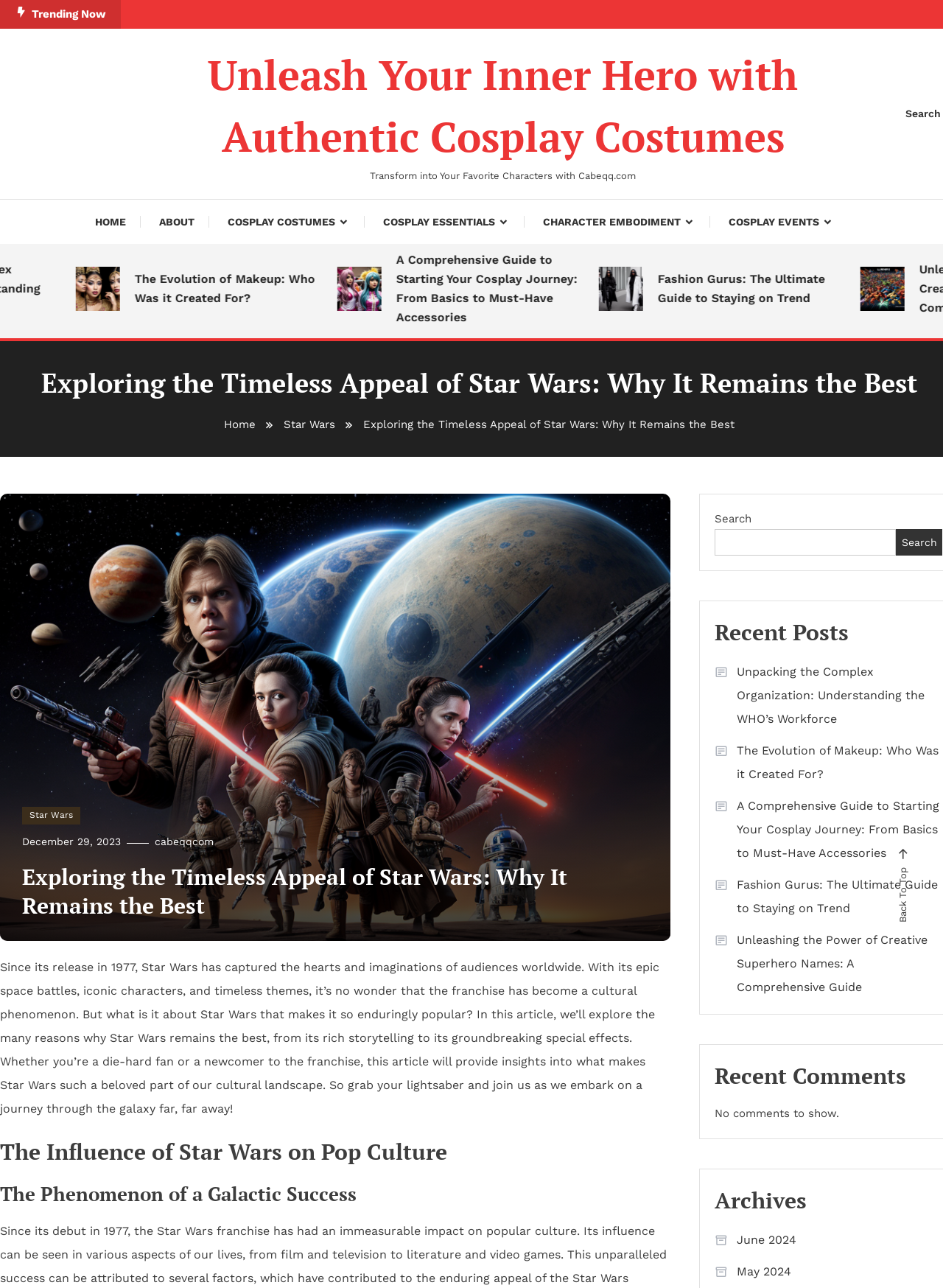Reply to the question below using a single word or brief phrase:
What type of content is available on this website?

Cosplay and pop culture